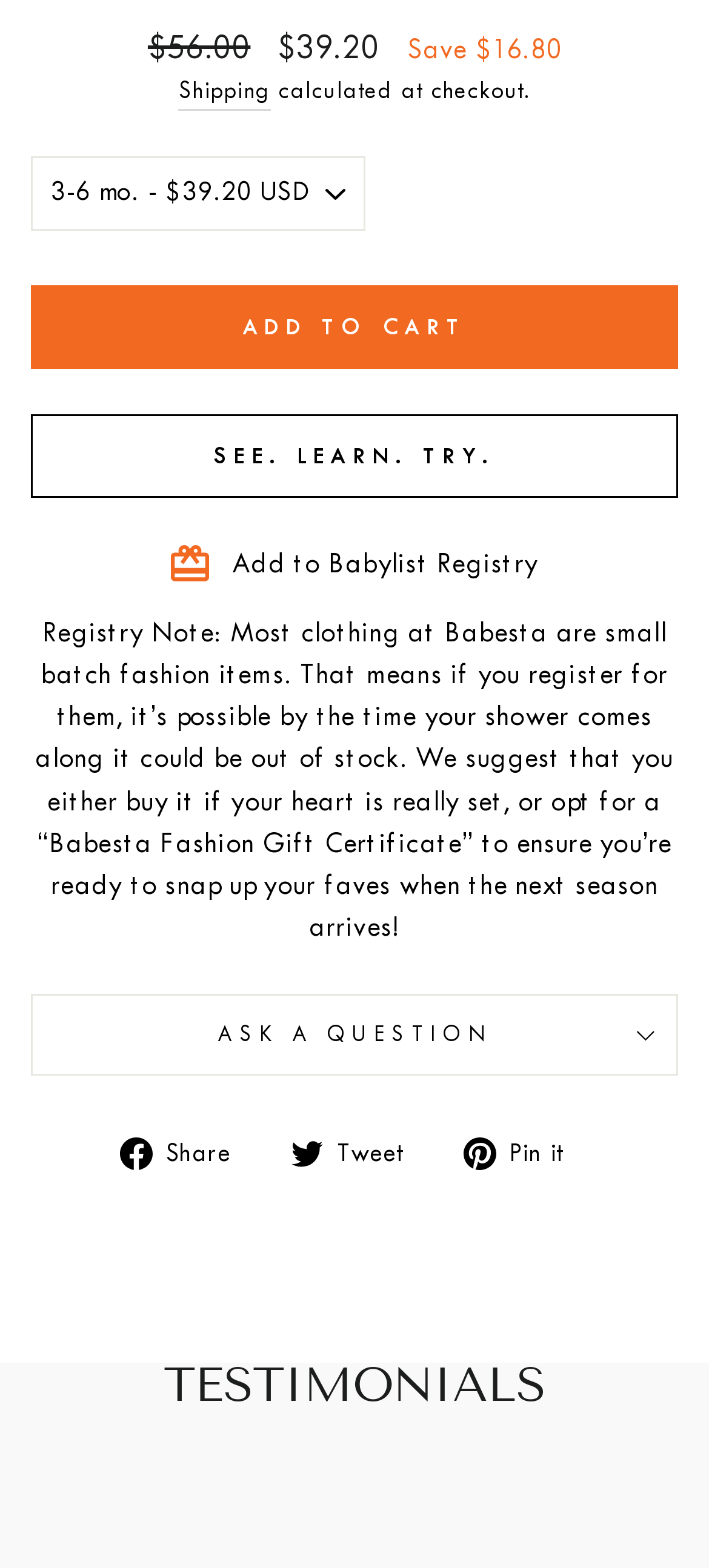Could you determine the bounding box coordinates of the clickable element to complete the instruction: "Click the 'SEE. LEARN. TRY.' button"? Provide the coordinates as four float numbers between 0 and 1, i.e., [left, top, right, bottom].

[0.044, 0.264, 0.956, 0.318]